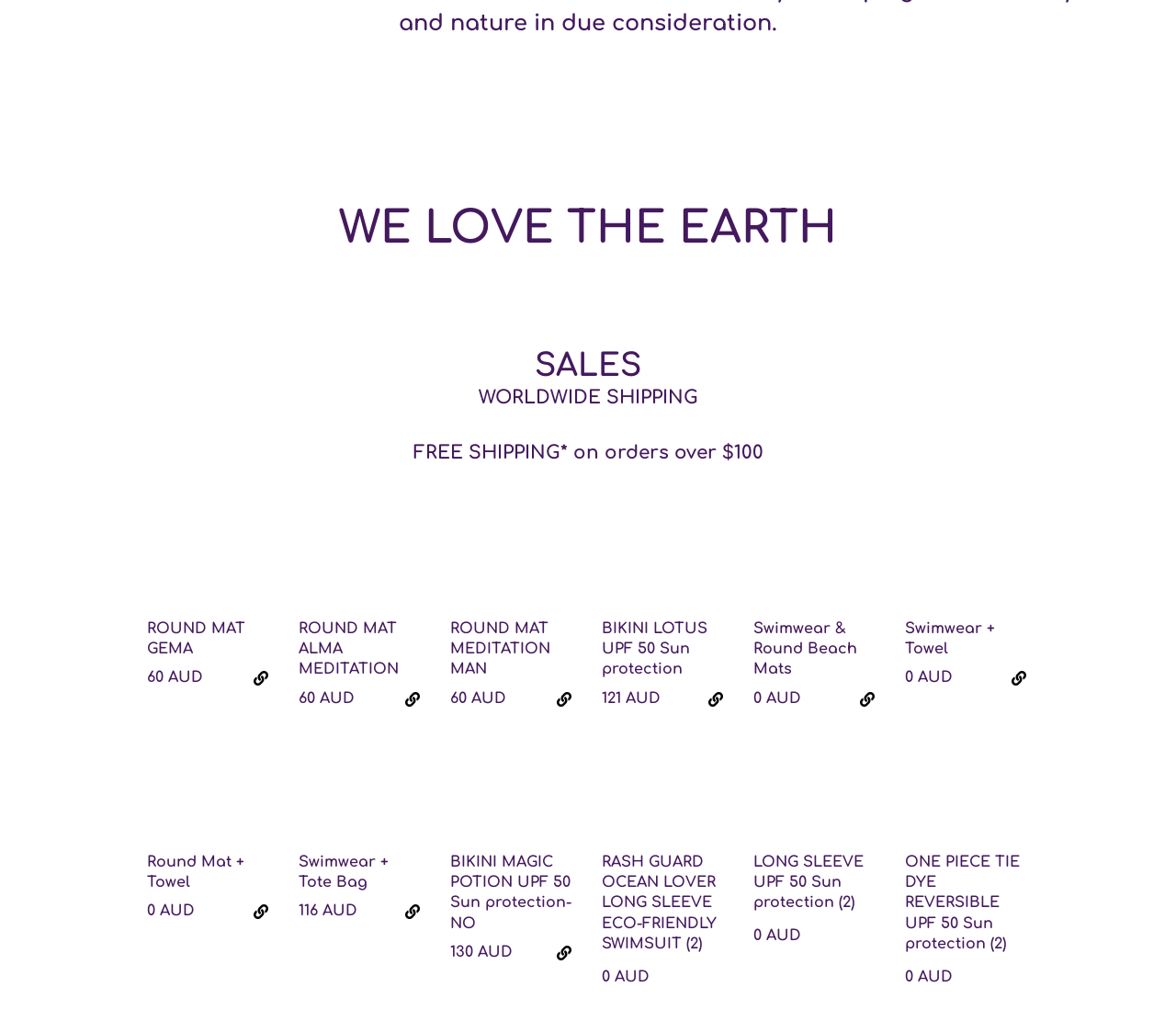Determine the bounding box coordinates for the UI element described. Format the coordinates as (top-left x, top-left y, bottom-right x, bottom-right y) and ensure all values are between 0 and 1. Element description: ROUND MAT GEMA

[0.125, 0.614, 0.209, 0.651]